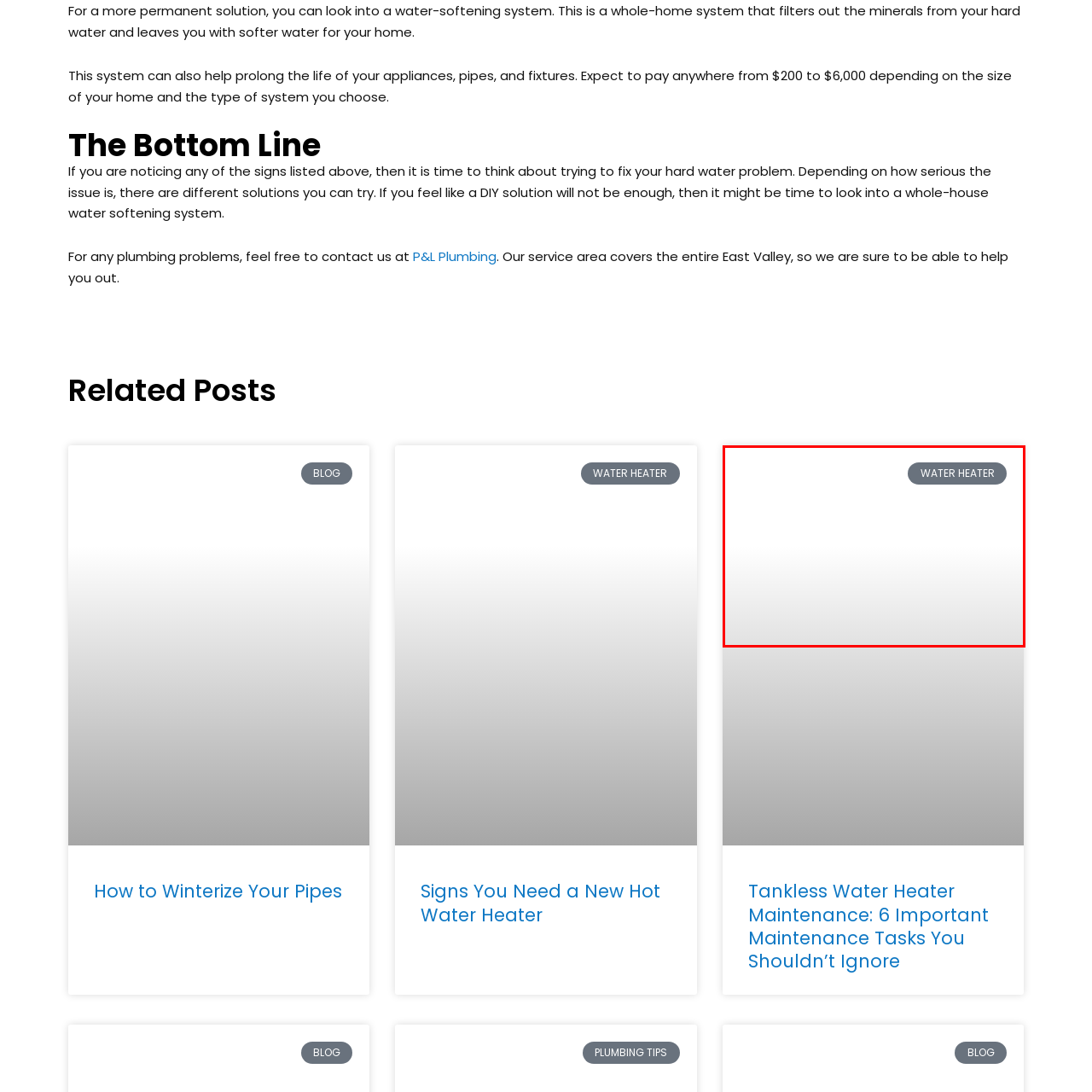Describe the contents of the image that is surrounded by the red box in a detailed manner.

The image features a neatly designed button labeled "WATER HEATER," prominently displayed in a rectangular shape with rounded corners. The button conveys a sense of importance, likely serving as a link or call-to-action for users seeking information related to water heaters. The context suggests it is part of a larger discussion about plumbing solutions and maintenance, possibly enticing readers to explore articles or tips regarding water heater maintenance or the signs indicating a need for a new unit. The aesthetic is modern and straightforward, reflecting the topic's practicality.